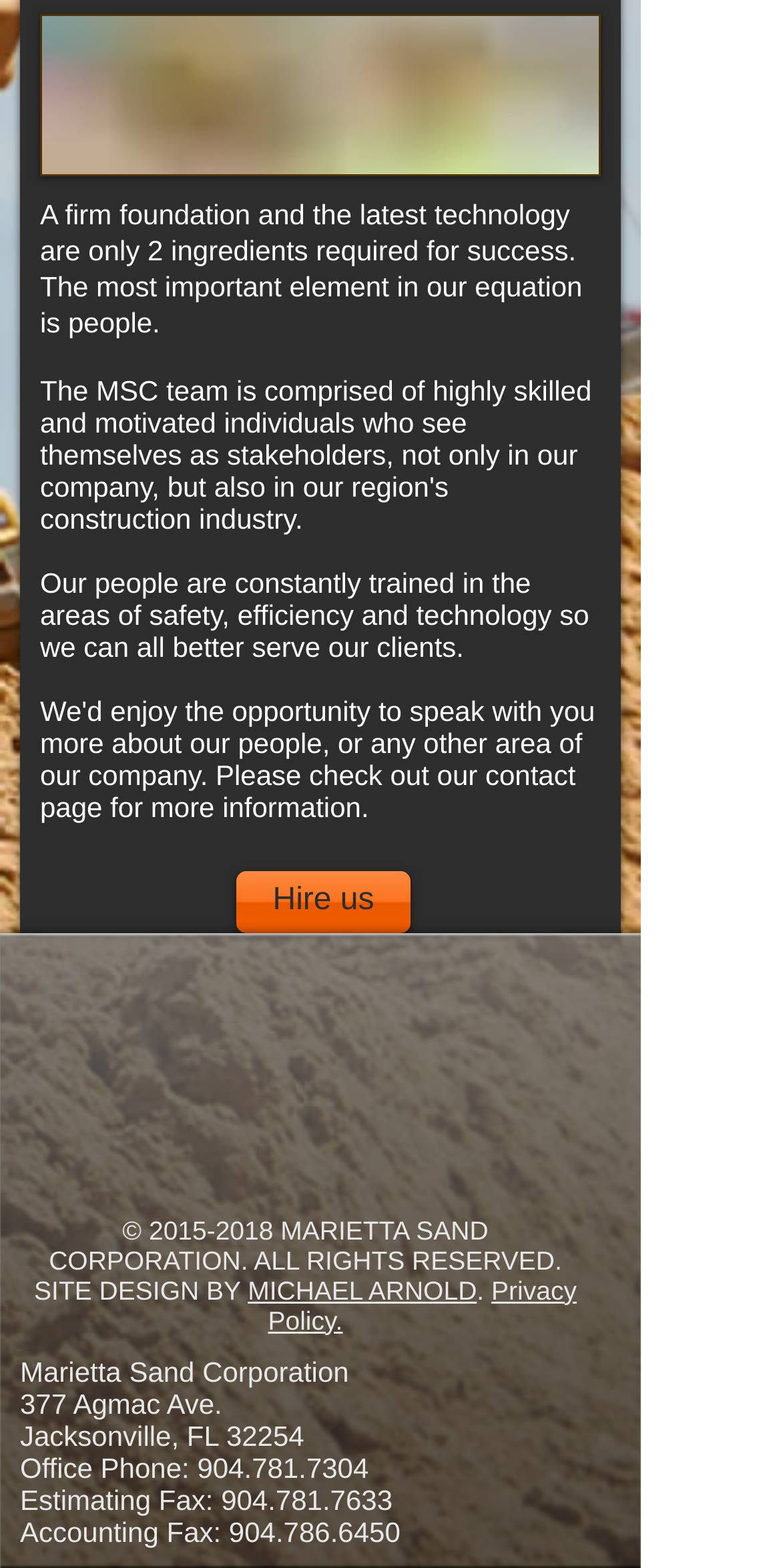Please provide a comprehensive answer to the question below using the information from the image: What is the purpose of the 'Hire us' link?

The purpose of the 'Hire us' link can be inferred from its text content and its position on the webpage. The link is located in a prominent position on the webpage, suggesting that it is a call-to-action for potential clients to hire the company's services.